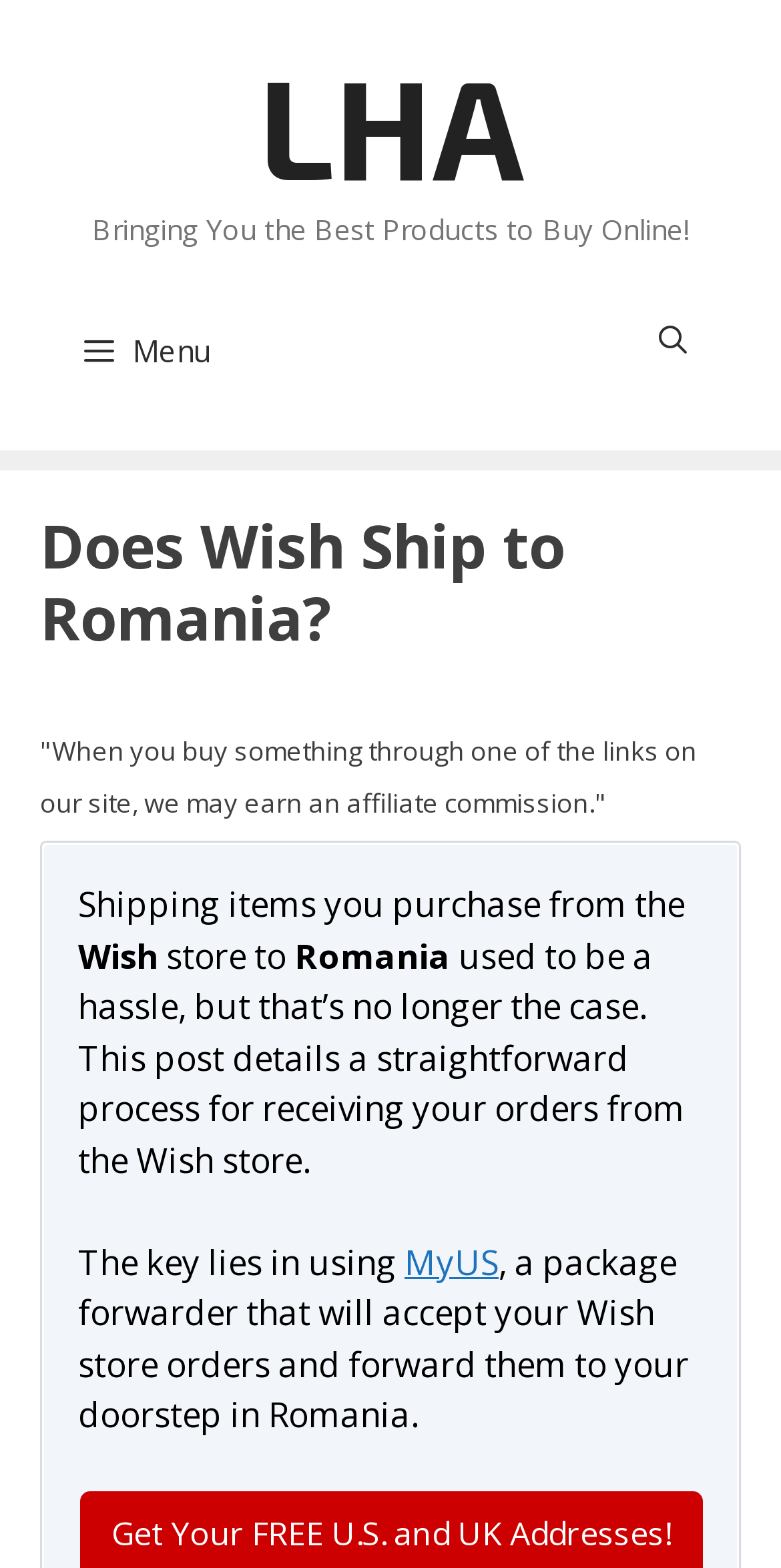Please provide a detailed answer to the question below based on the screenshot: 
What is the purpose of using MyUS?

According to the webpage, MyUS is a package forwarder that will accept Wish store orders and forward them to the user's doorstep in Romania, making it easier to receive orders from Wish in Romania.